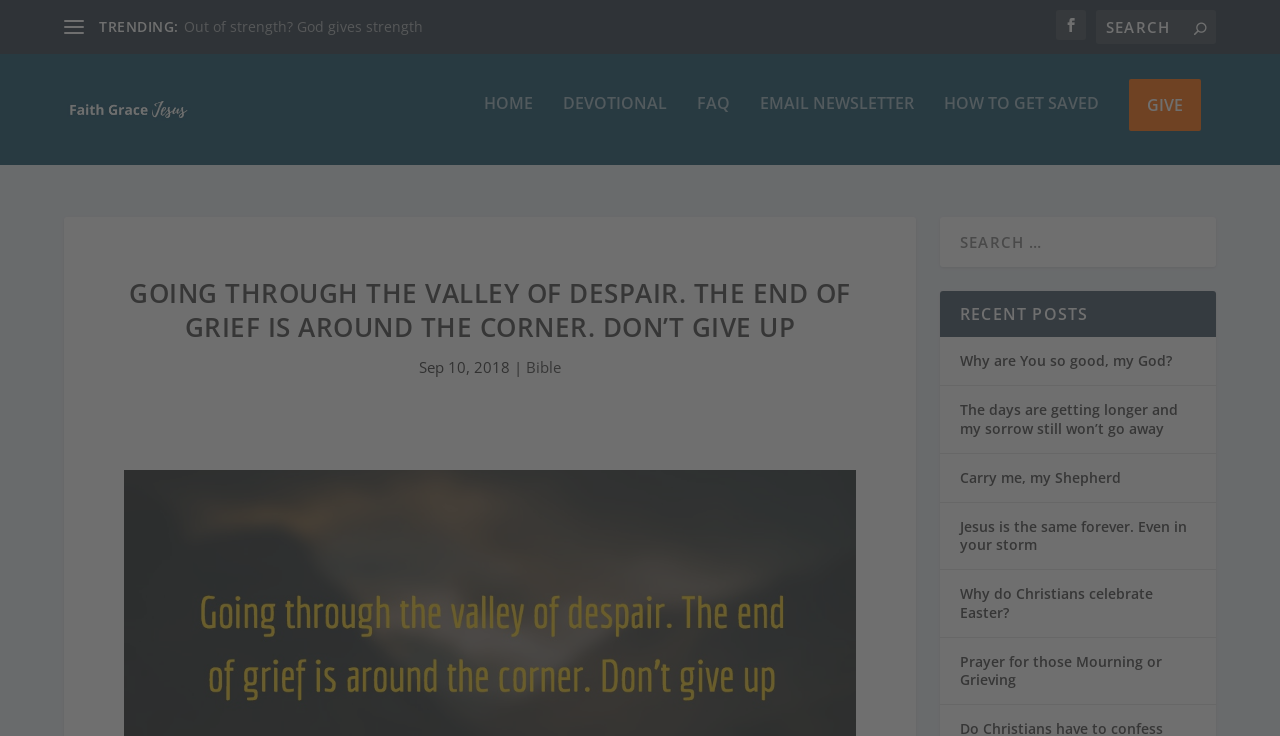Please specify the bounding box coordinates for the clickable region that will help you carry out the instruction: "Go to the home page".

[0.378, 0.147, 0.416, 0.242]